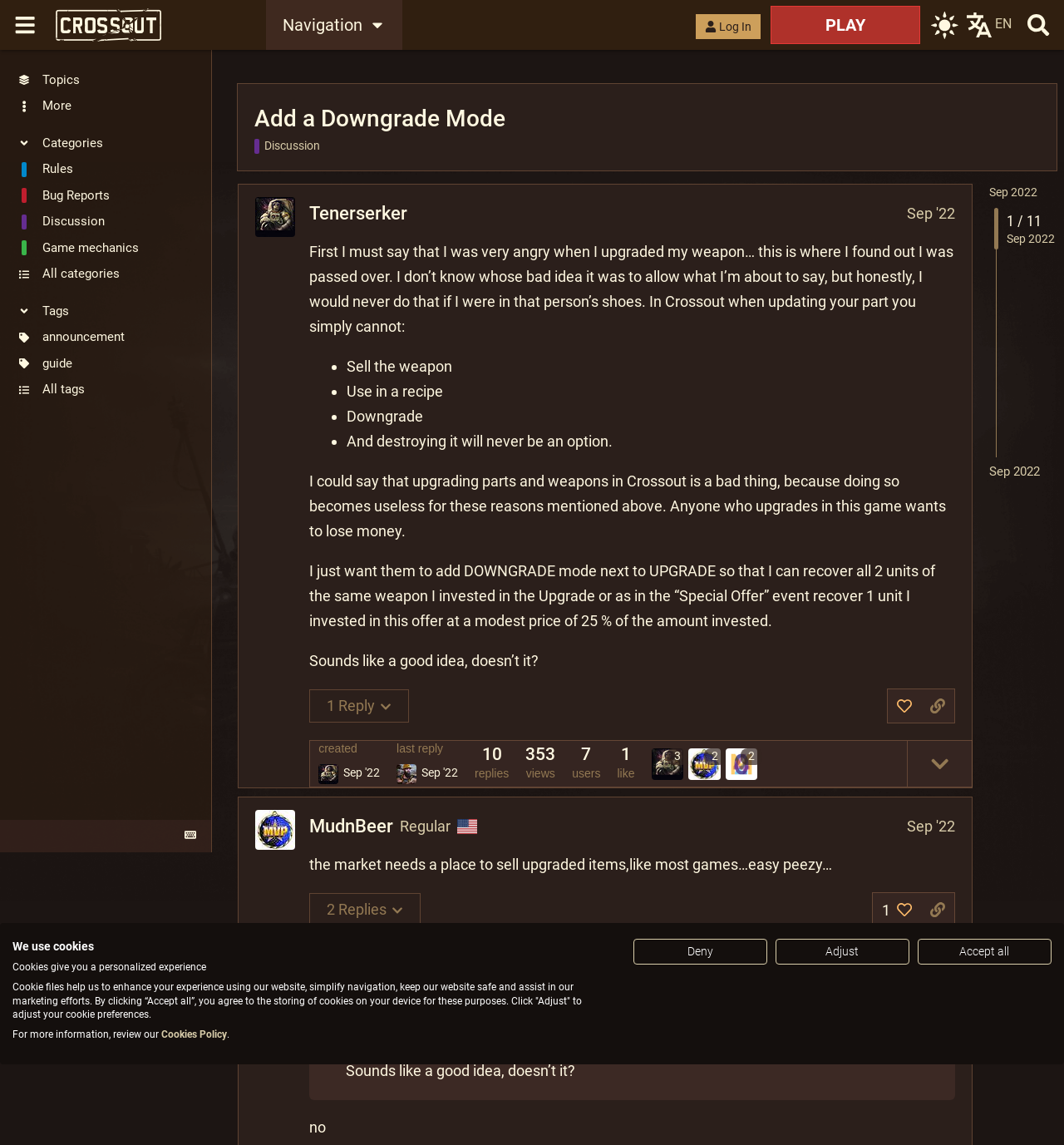Based on the image, provide a detailed and complete answer to the question: 
How many replies does the post have?

The post has a button that says 'This post has 1 reply', which indicates that there is only one reply to the post.